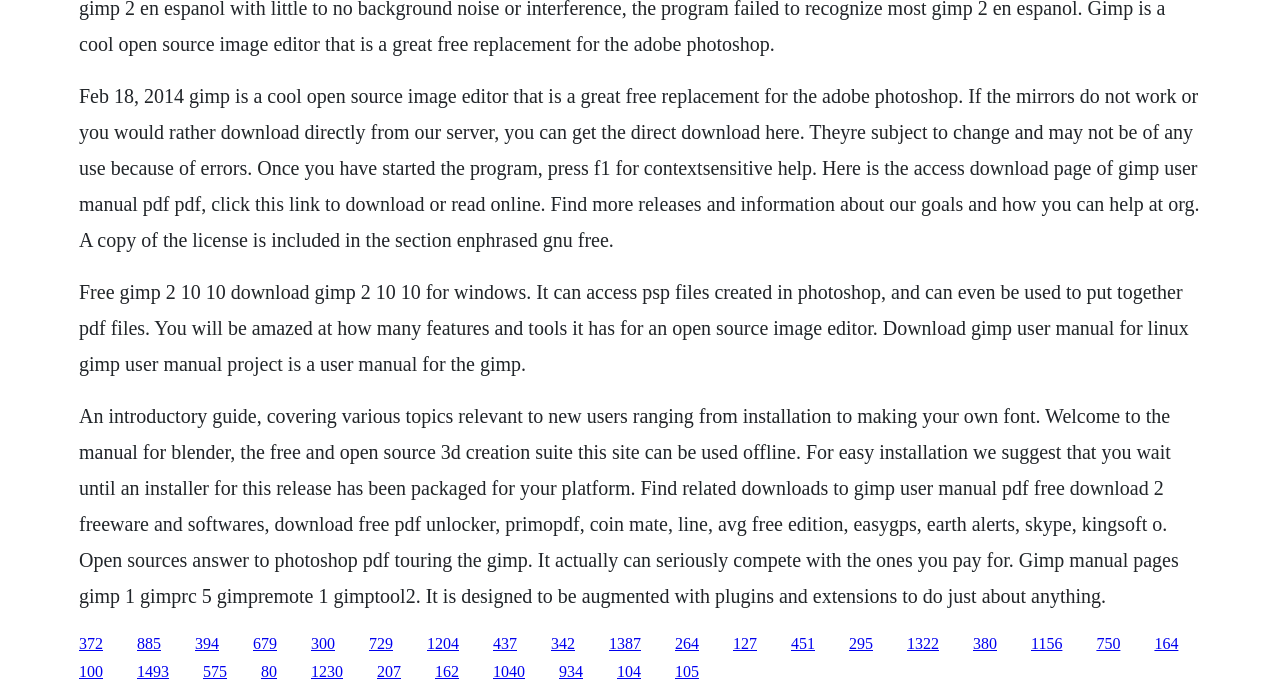Please identify the bounding box coordinates of the area I need to click to accomplish the following instruction: "find more releases and information".

[0.618, 0.913, 0.637, 0.938]